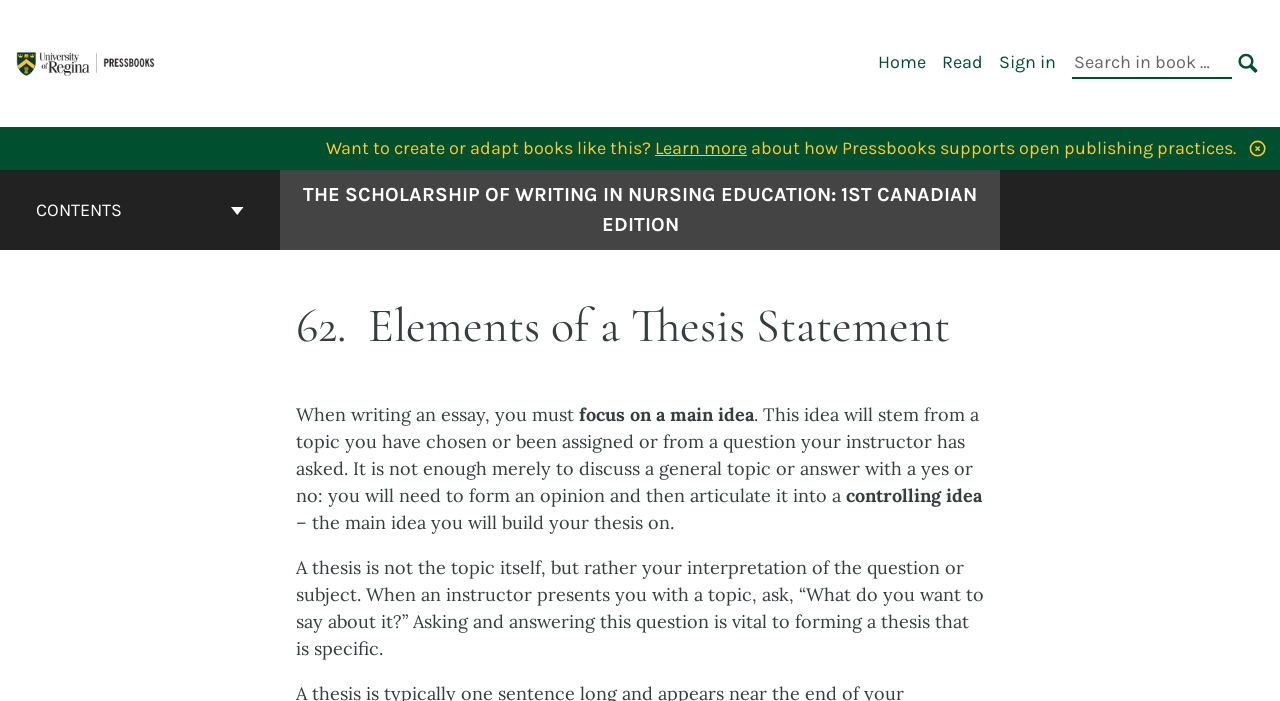Determine the bounding box coordinates of the region I should click to achieve the following instruction: "Go to the cover page of The Scholarship of Writing in Nursing Education: 1st Canadian Edition". Ensure the bounding box coordinates are four float numbers between 0 and 1, i.e., [left, top, right, bottom].

[0.219, 0.257, 0.781, 0.342]